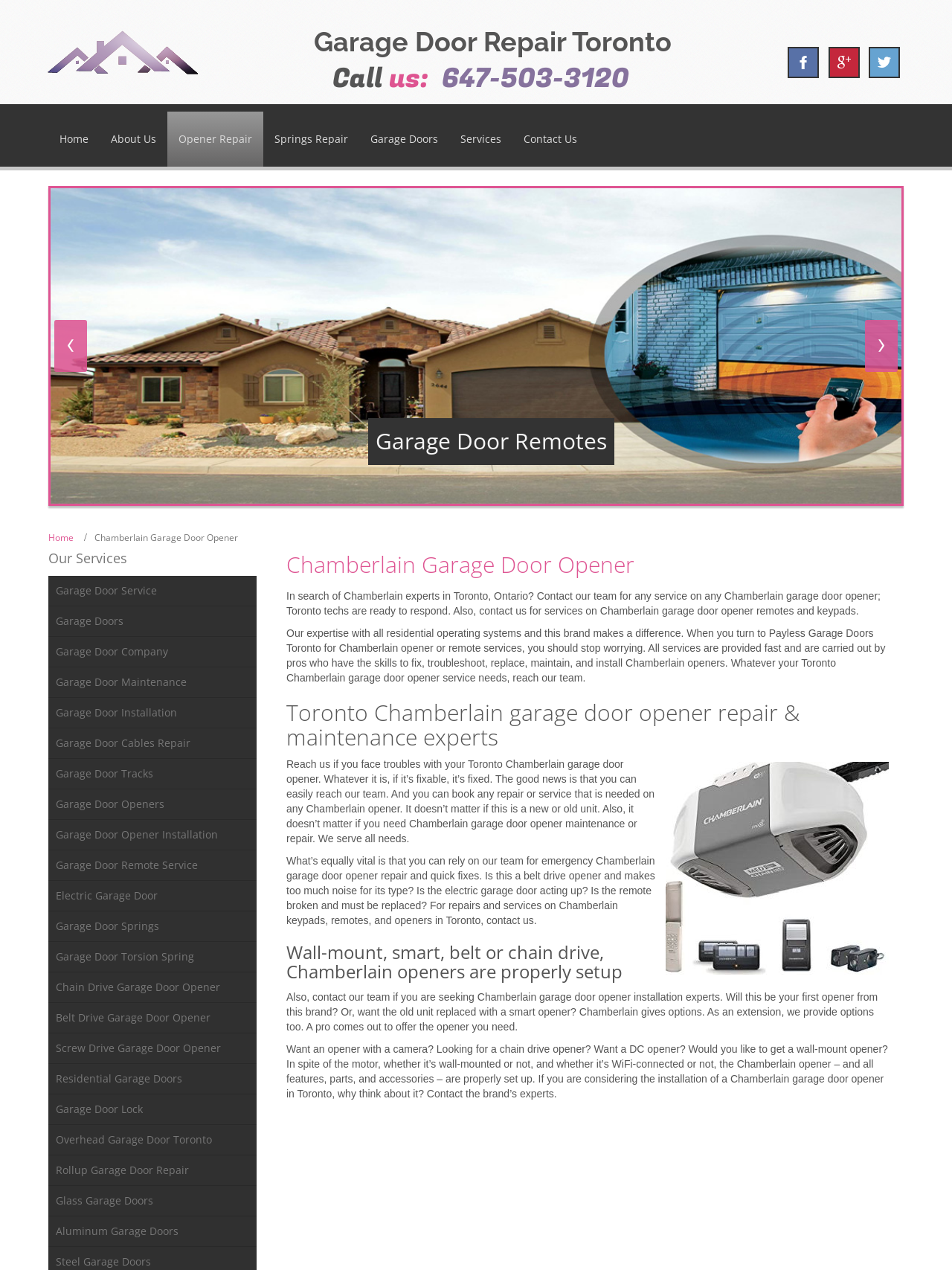Please specify the bounding box coordinates of the area that should be clicked to accomplish the following instruction: "Learn about Chamberlain garage door opener services". The coordinates should consist of four float numbers between 0 and 1, i.e., [left, top, right, bottom].

[0.301, 0.432, 0.949, 0.458]